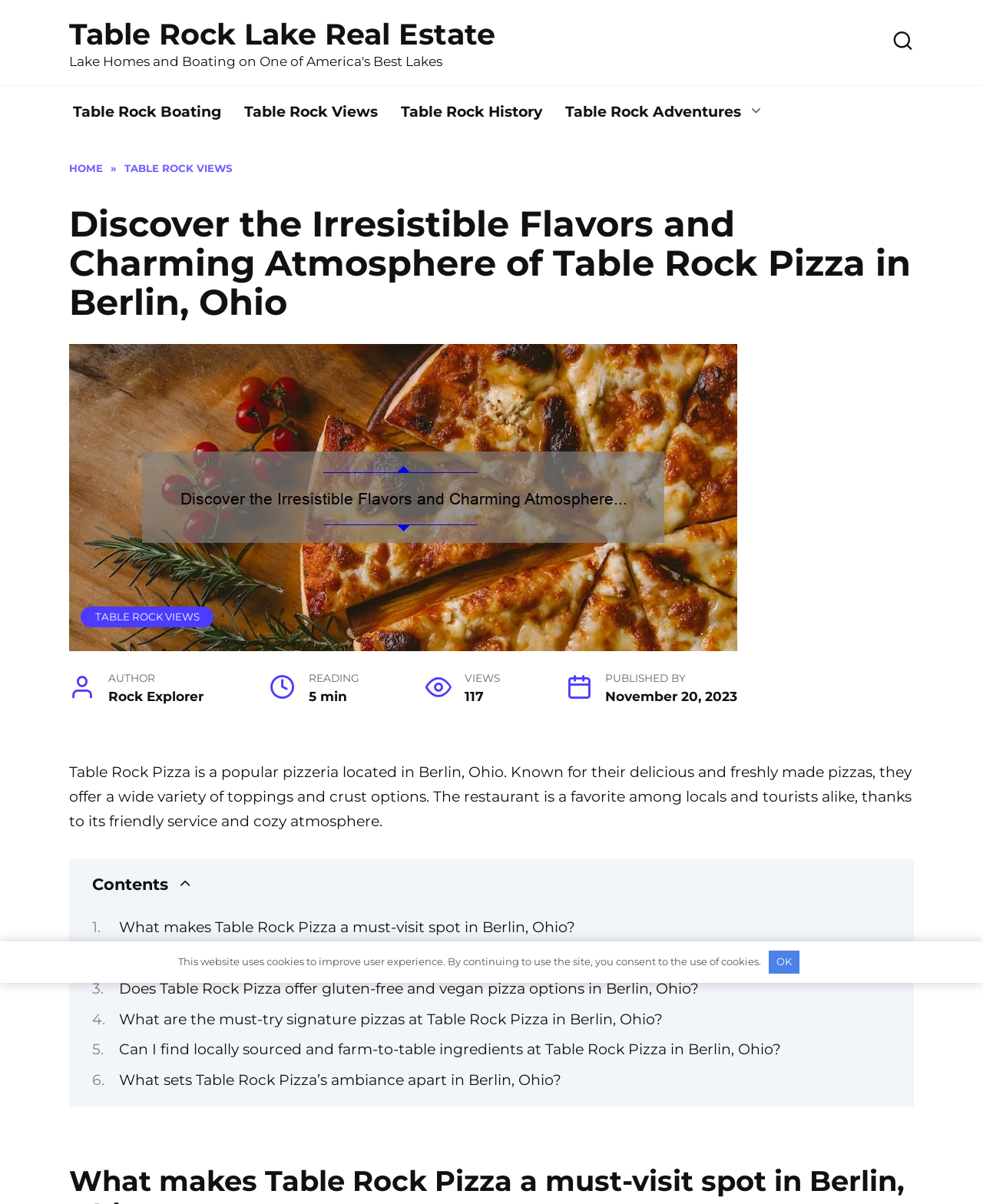What types of pizza options are available at Table Rock Pizza?
Using the image, give a concise answer in the form of a single word or short phrase.

Gluten-free and vegan